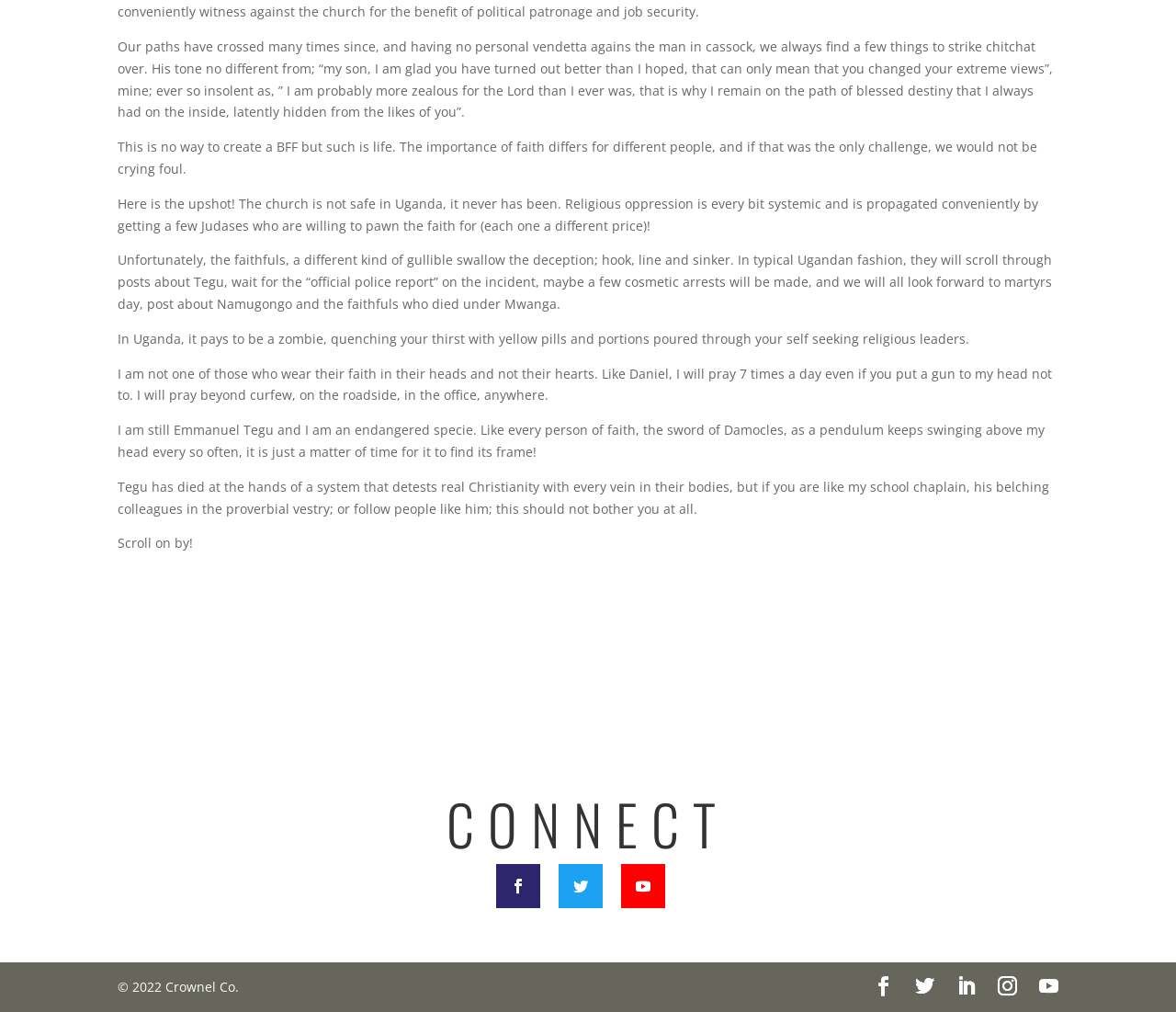Determine the bounding box coordinates of the target area to click to execute the following instruction: "Click the LinkedIn link."

[0.884, 0.965, 0.9, 0.987]